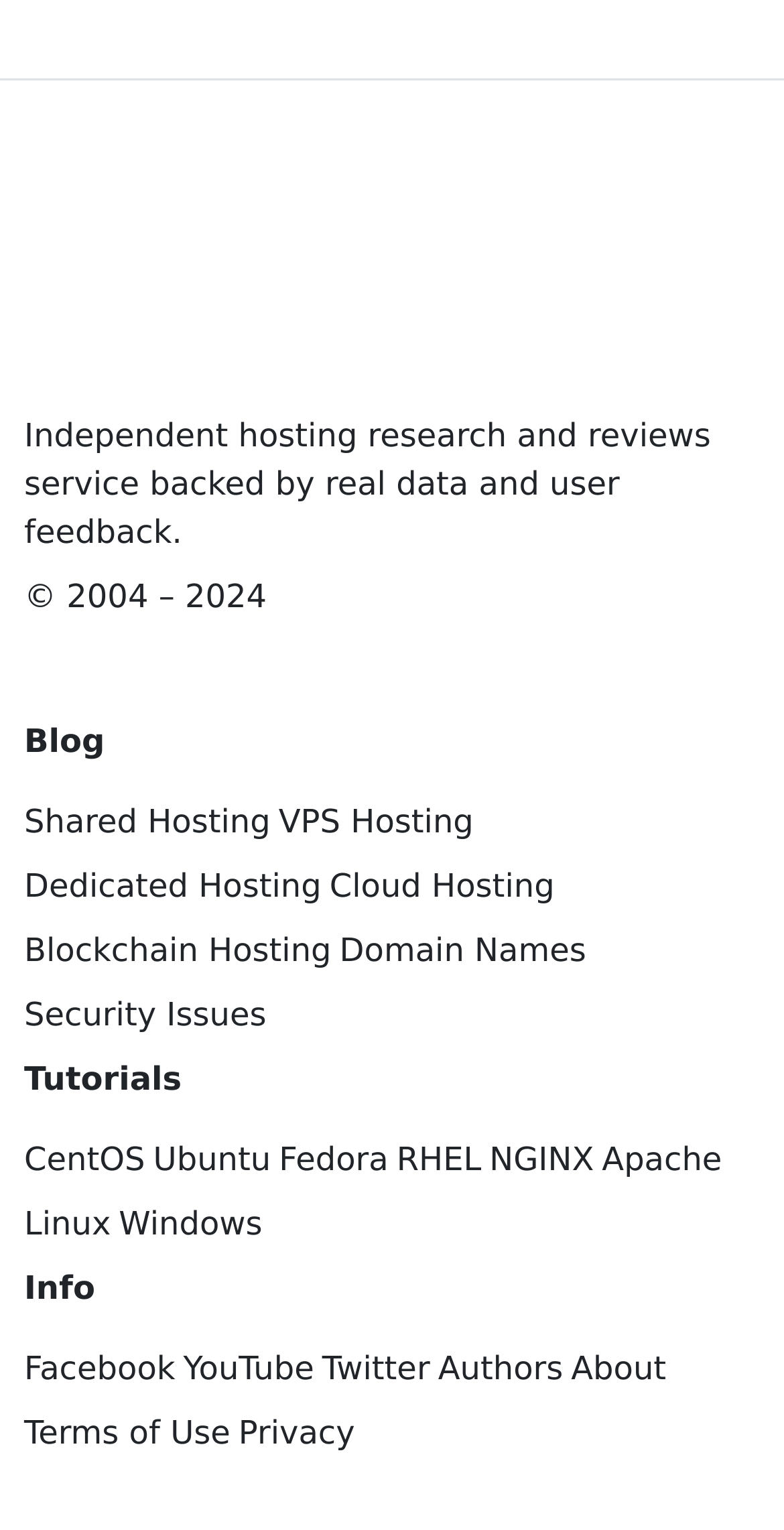Please give a concise answer to this question using a single word or phrase: 
What is the purpose of the website?

Independent hosting research and reviews